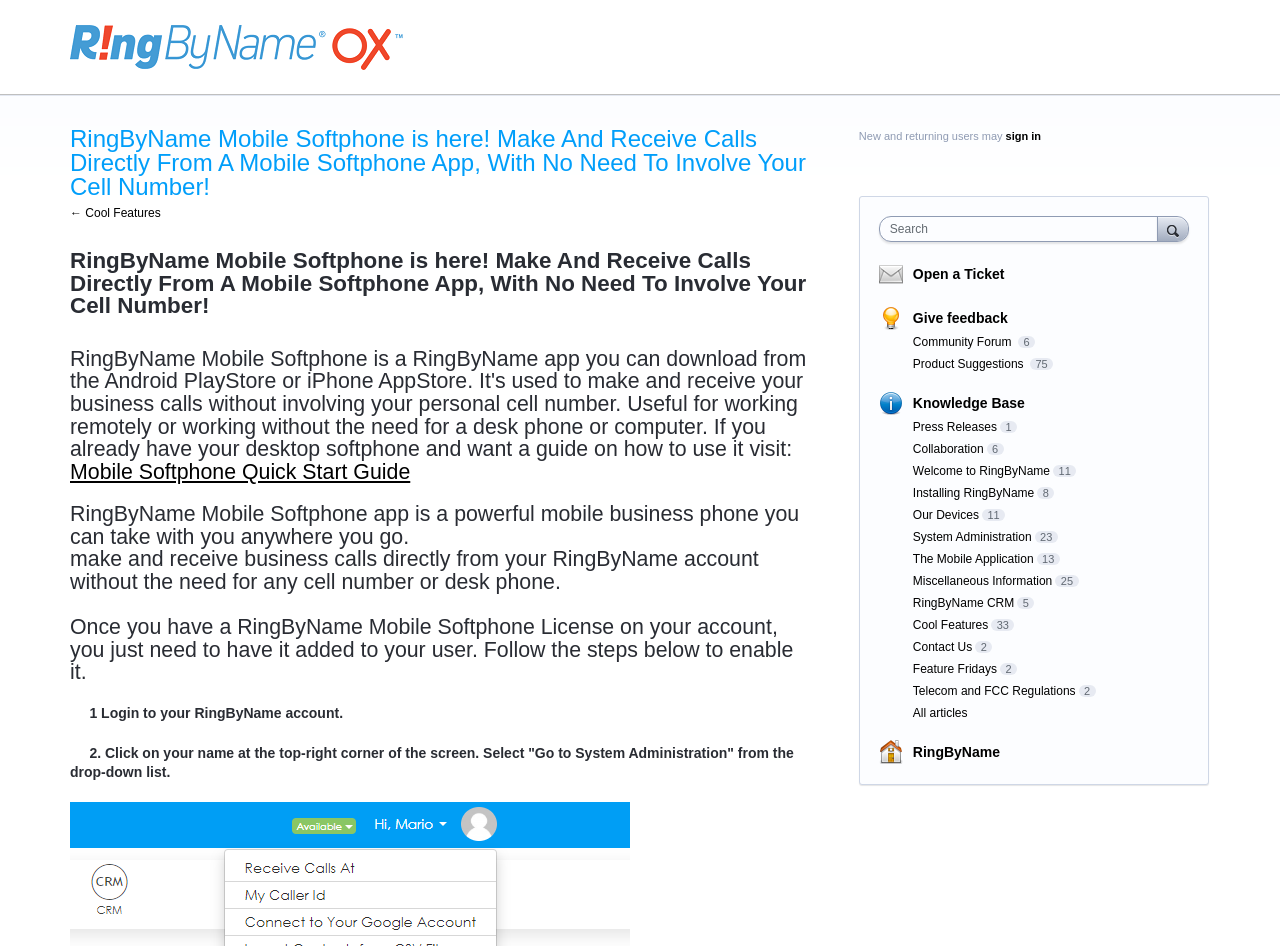Please locate the bounding box coordinates of the element's region that needs to be clicked to follow the instruction: "Search for something". The bounding box coordinates should be provided as four float numbers between 0 and 1, i.e., [left, top, right, bottom].

[0.694, 0.235, 0.904, 0.249]